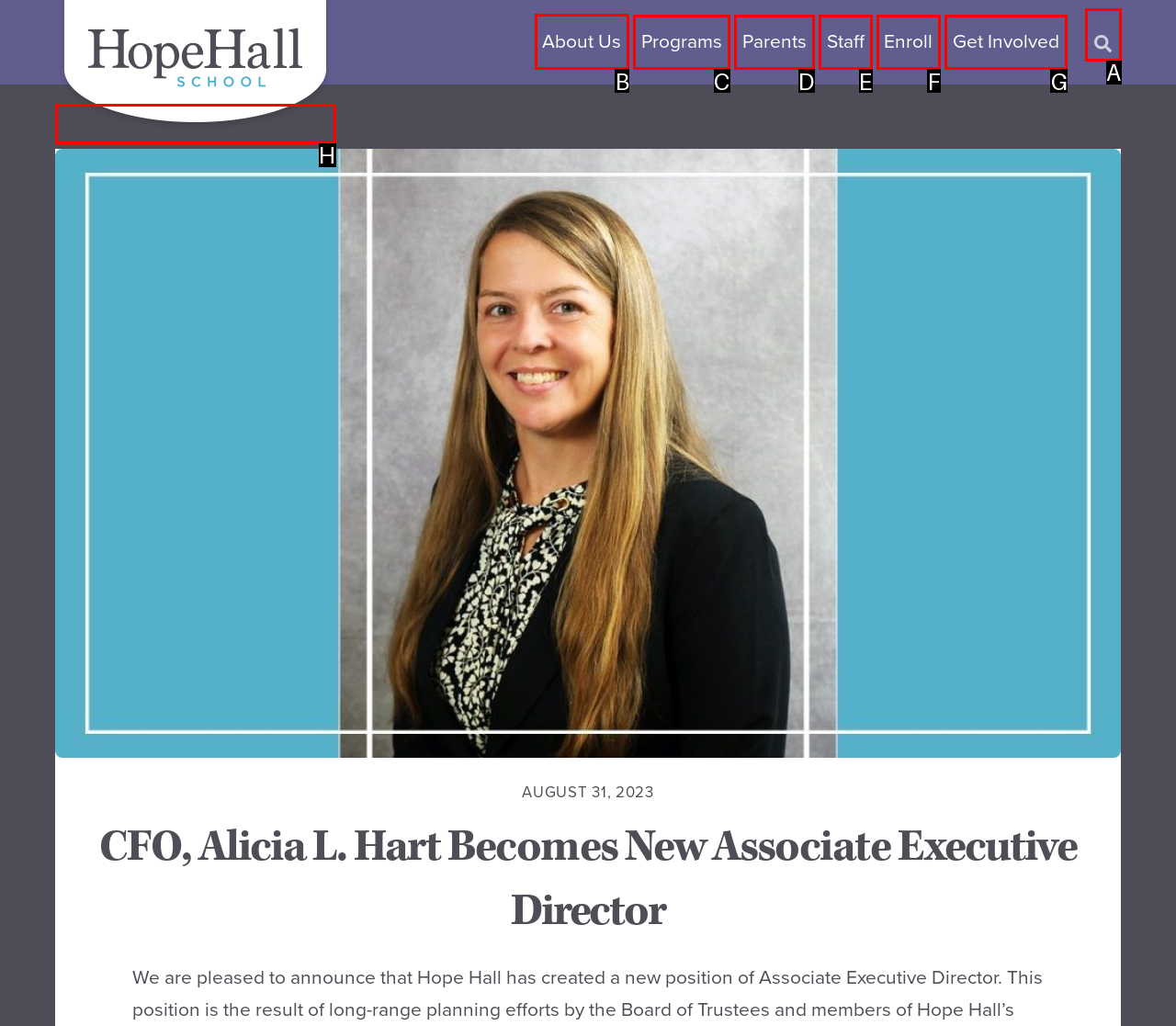Determine which HTML element I should select to execute the task: Learn about the school
Reply with the corresponding option's letter from the given choices directly.

B